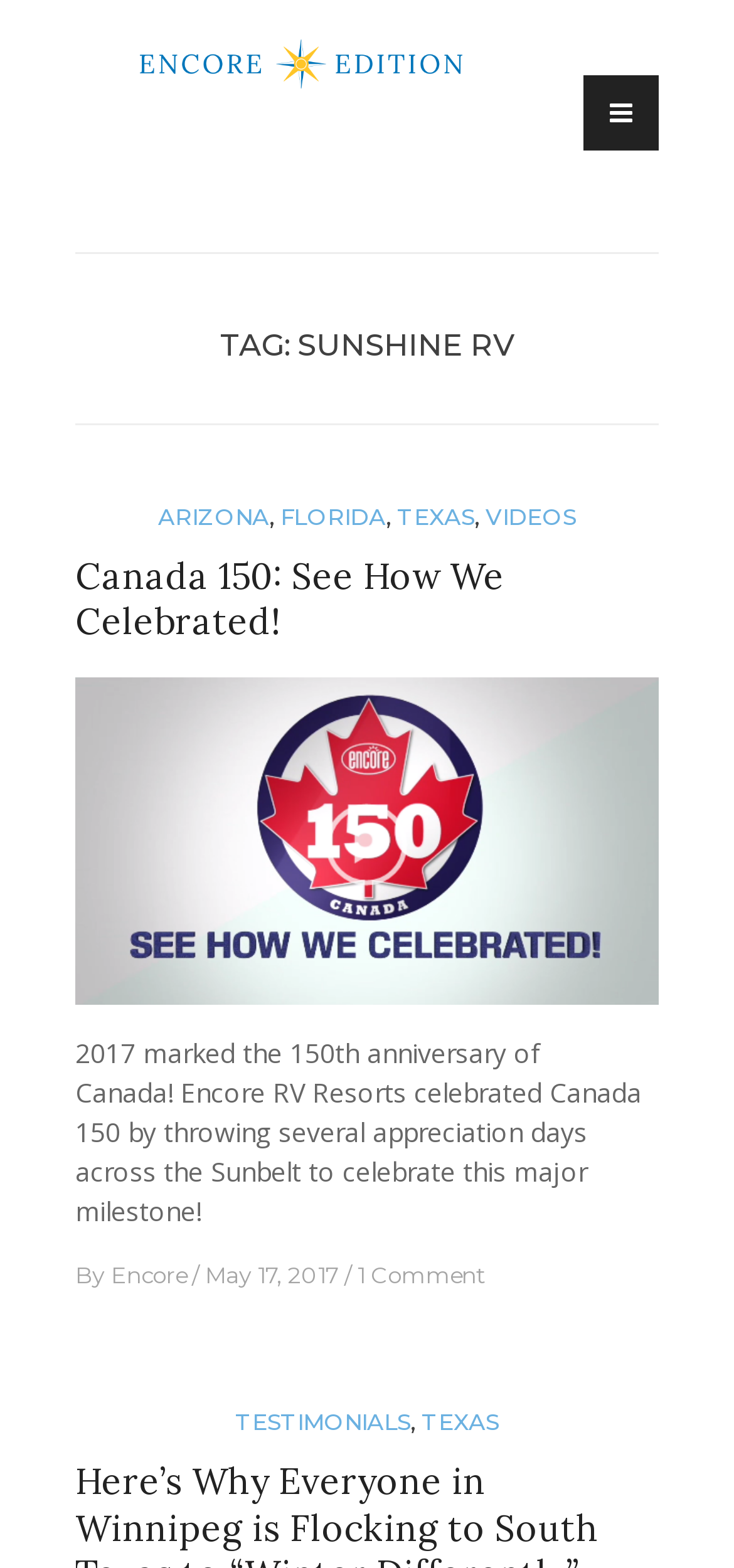Given the description "parent_node: Encore Edition", determine the bounding box of the corresponding UI element.

[0.795, 0.048, 0.897, 0.096]